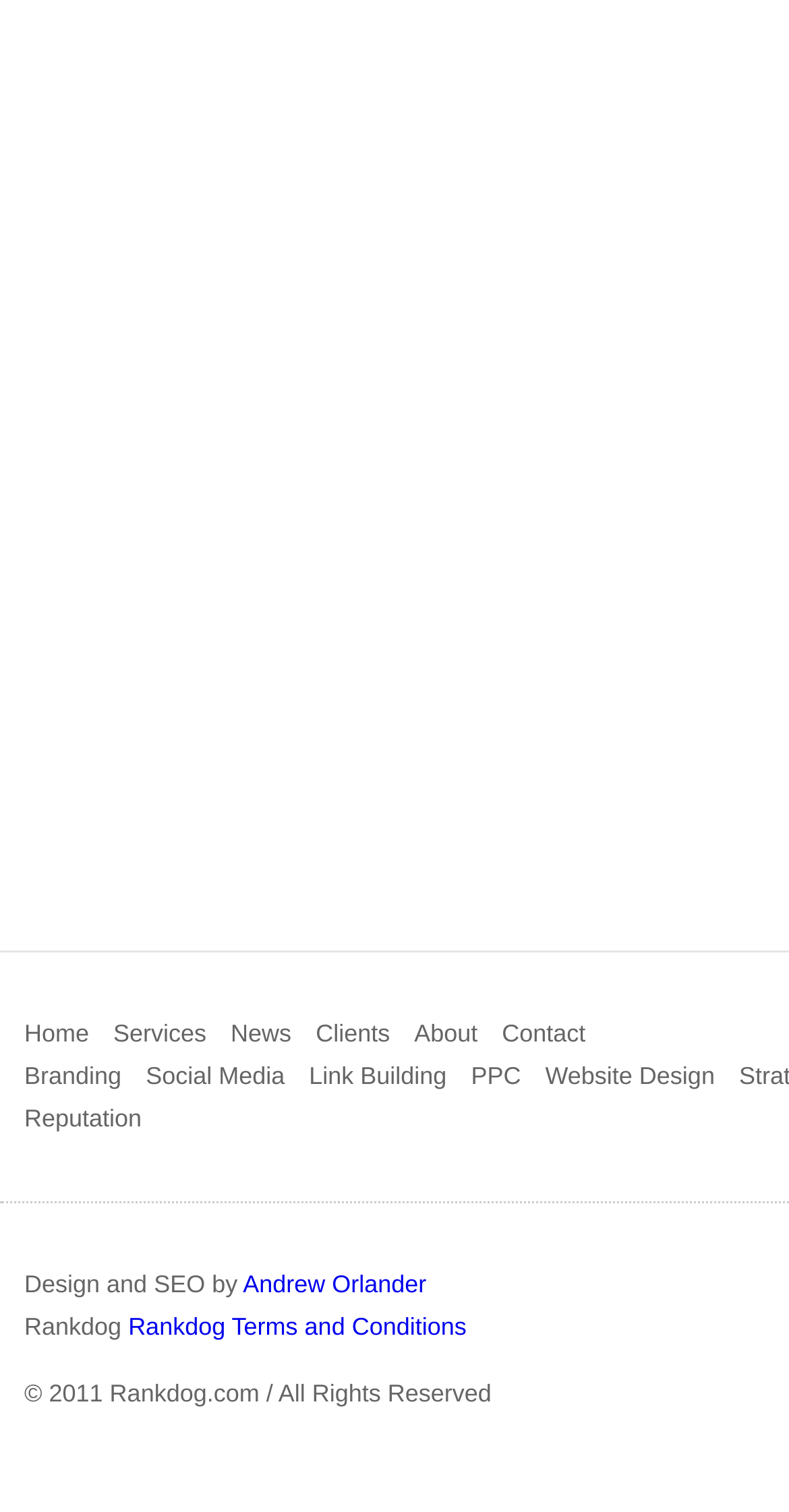Determine the bounding box coordinates of the UI element that matches the following description: "Rankdog Terms and Conditions". The coordinates should be four float numbers between 0 and 1 in the format [left, top, right, bottom].

[0.162, 0.867, 0.591, 0.886]